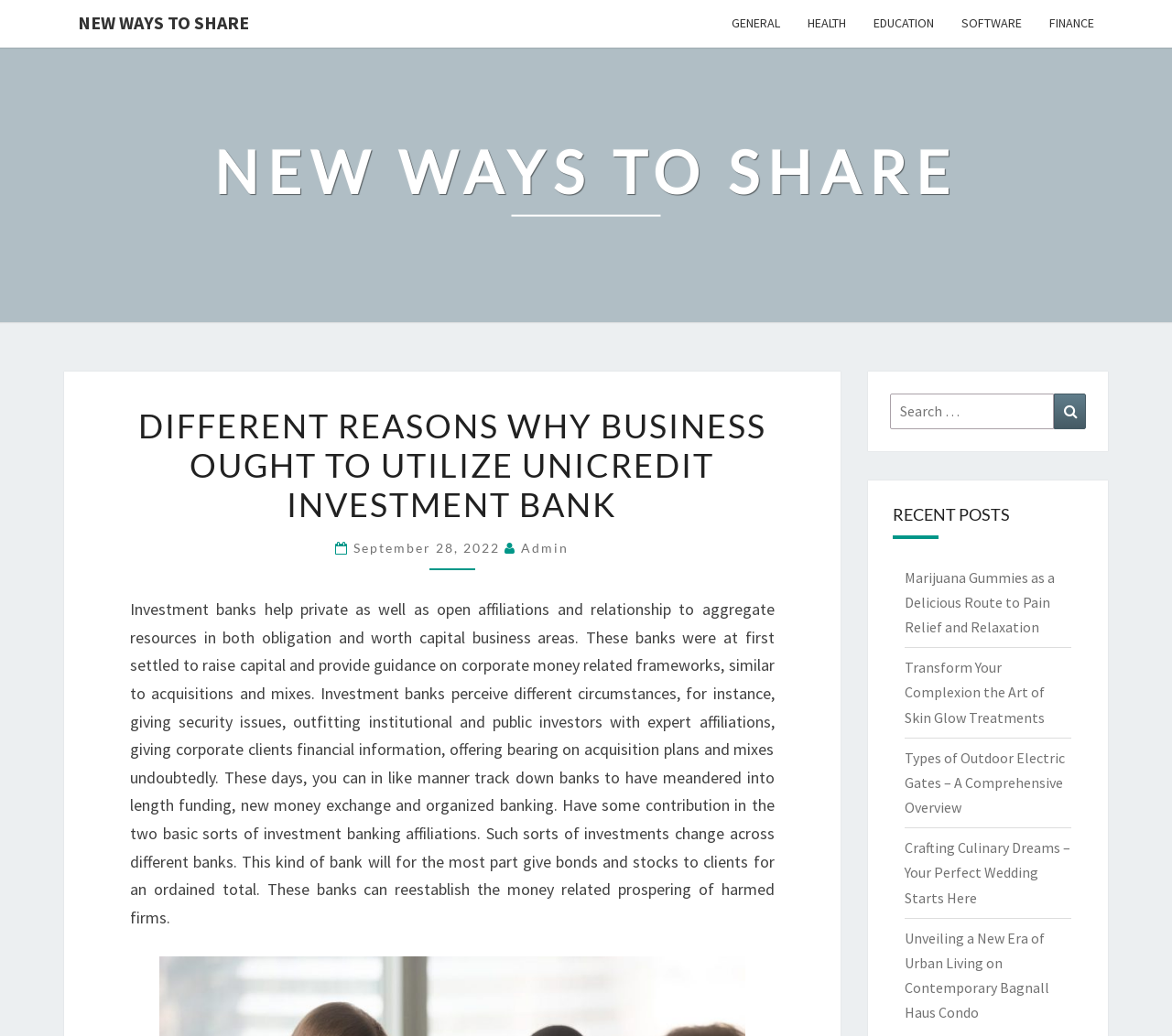Locate the bounding box coordinates of the area you need to click to fulfill this instruction: 'Search for something'. The coordinates must be in the form of four float numbers ranging from 0 to 1: [left, top, right, bottom].

[0.759, 0.38, 0.927, 0.414]